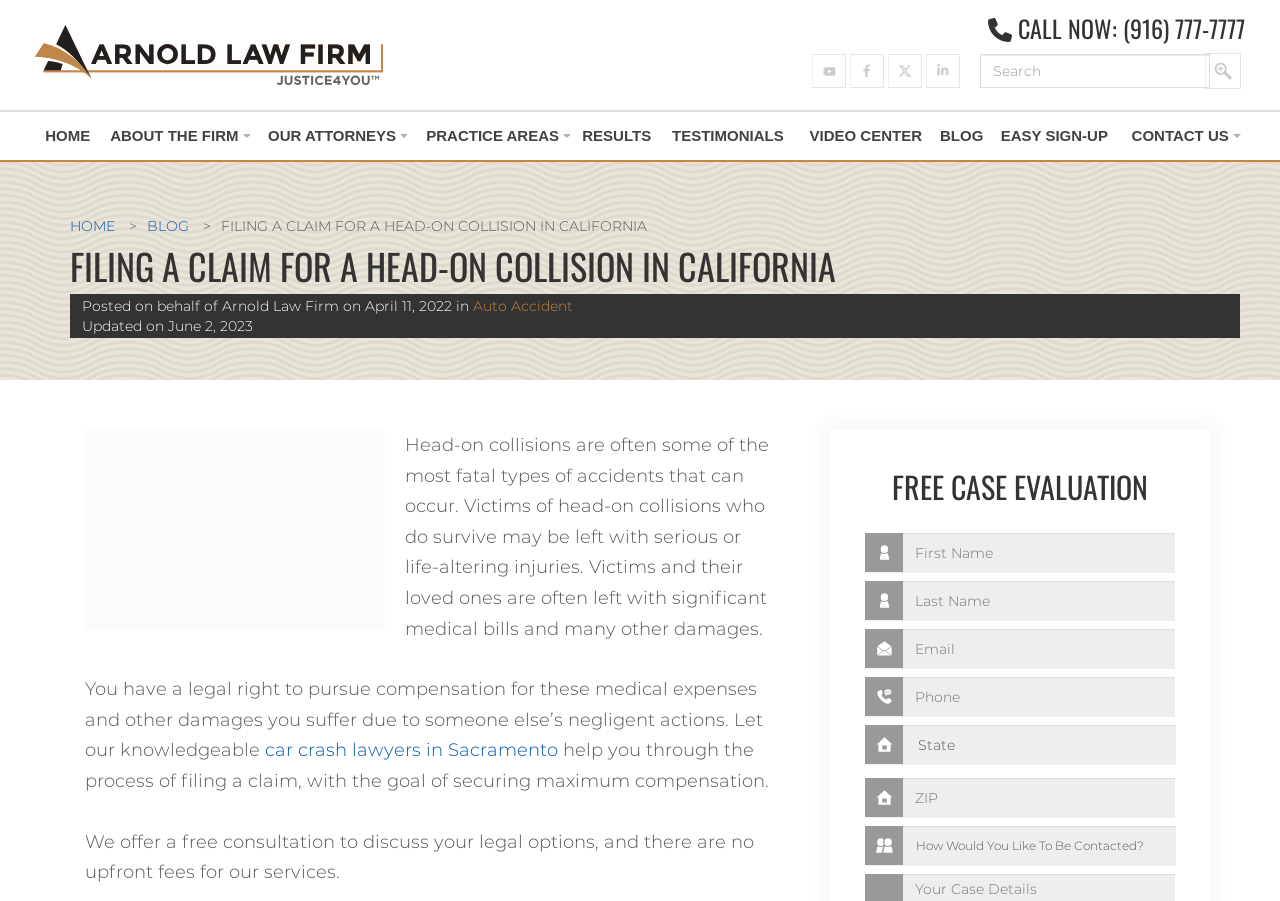Respond to the question below with a concise word or phrase:
What type of lawyers are mentioned on the webpage?

Car crash lawyers